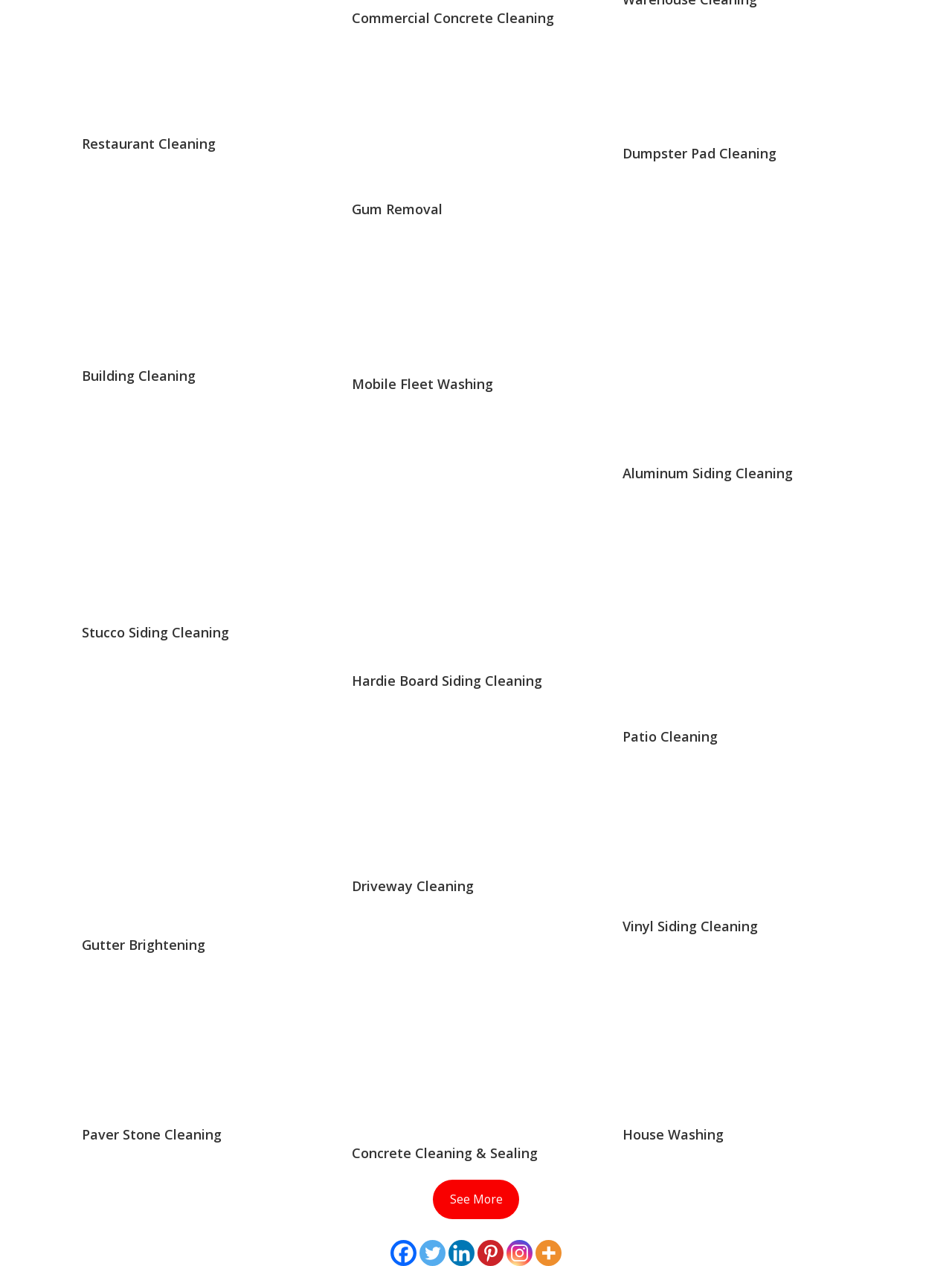Find the bounding box coordinates for the element described here: "aria-label="Facebook" title="Facebook"".

[0.41, 0.979, 0.438, 1.0]